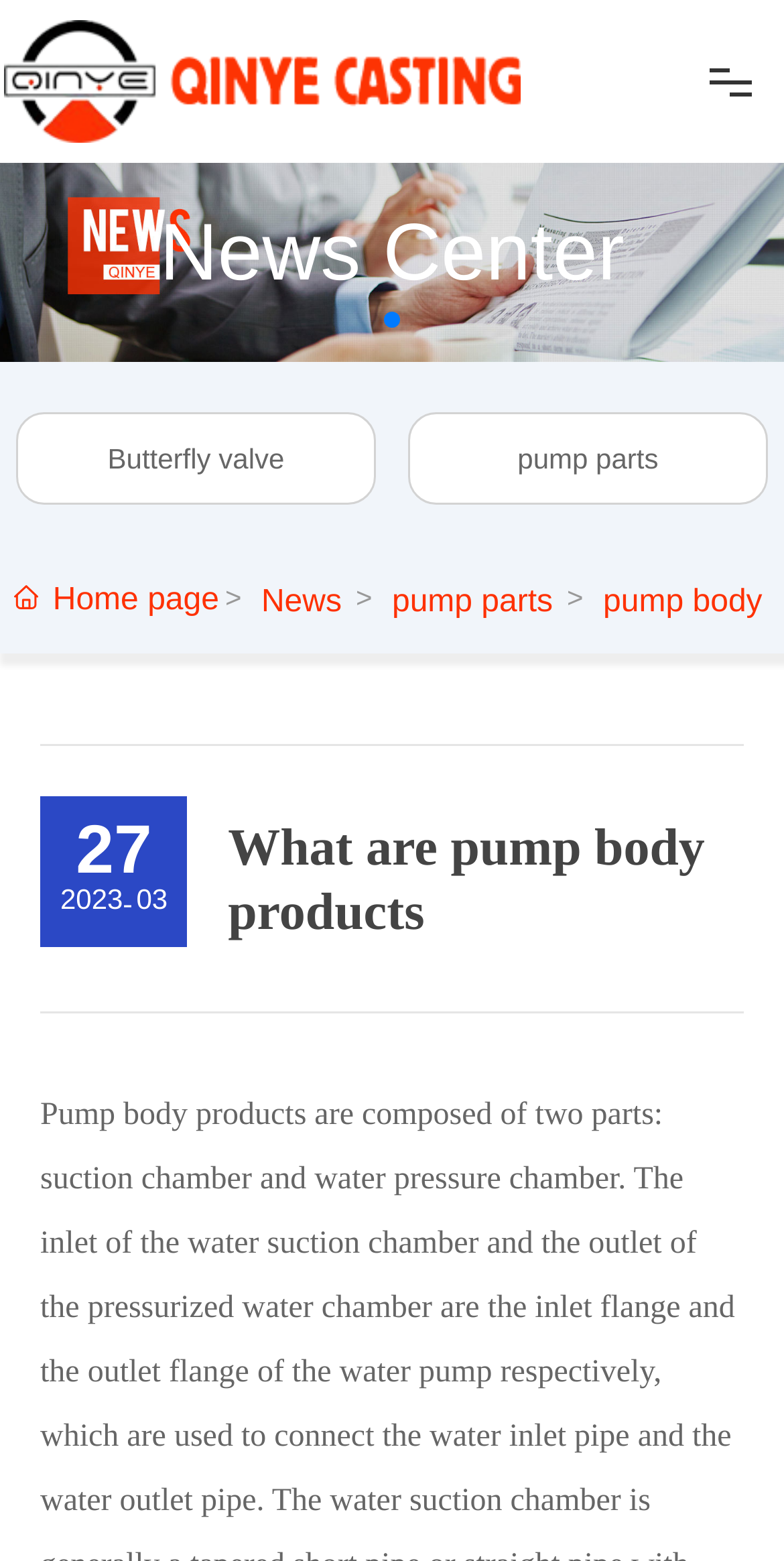Locate the bounding box coordinates of the clickable part needed for the task: "Browse the pump parts".

[0.66, 0.284, 0.84, 0.304]